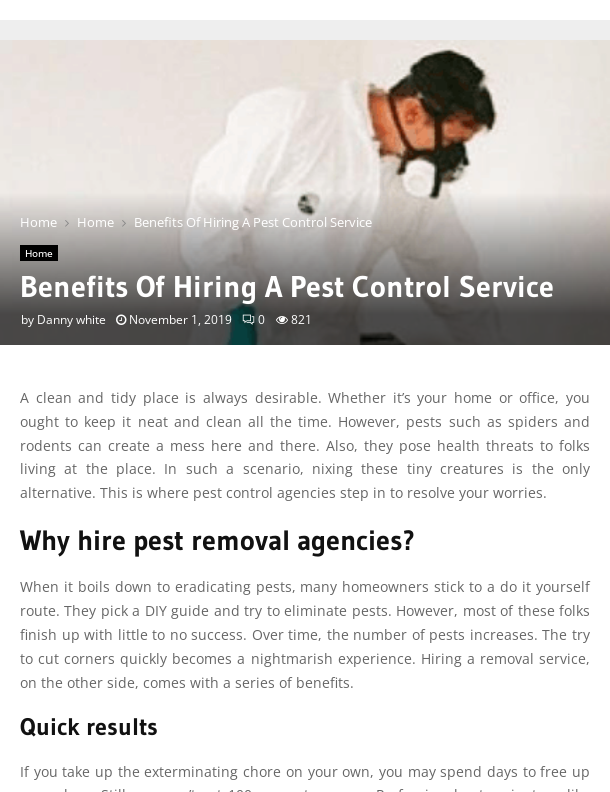Generate a comprehensive description of the image.

The image features an individual dressed in professional pest control attire, actively engaged in pest management techniques. This visual representation complements the article titled "Benefits Of Hiring A Pest Control Service," authored by Danny White, and emphasizes the importance of maintaining a clean and pest-free environment in homes or offices. The article discusses the challenges posed by pests like spiders and rodents, highlighting the health risks they present, and advocates for the expertise of pest control agencies over DIY methods.